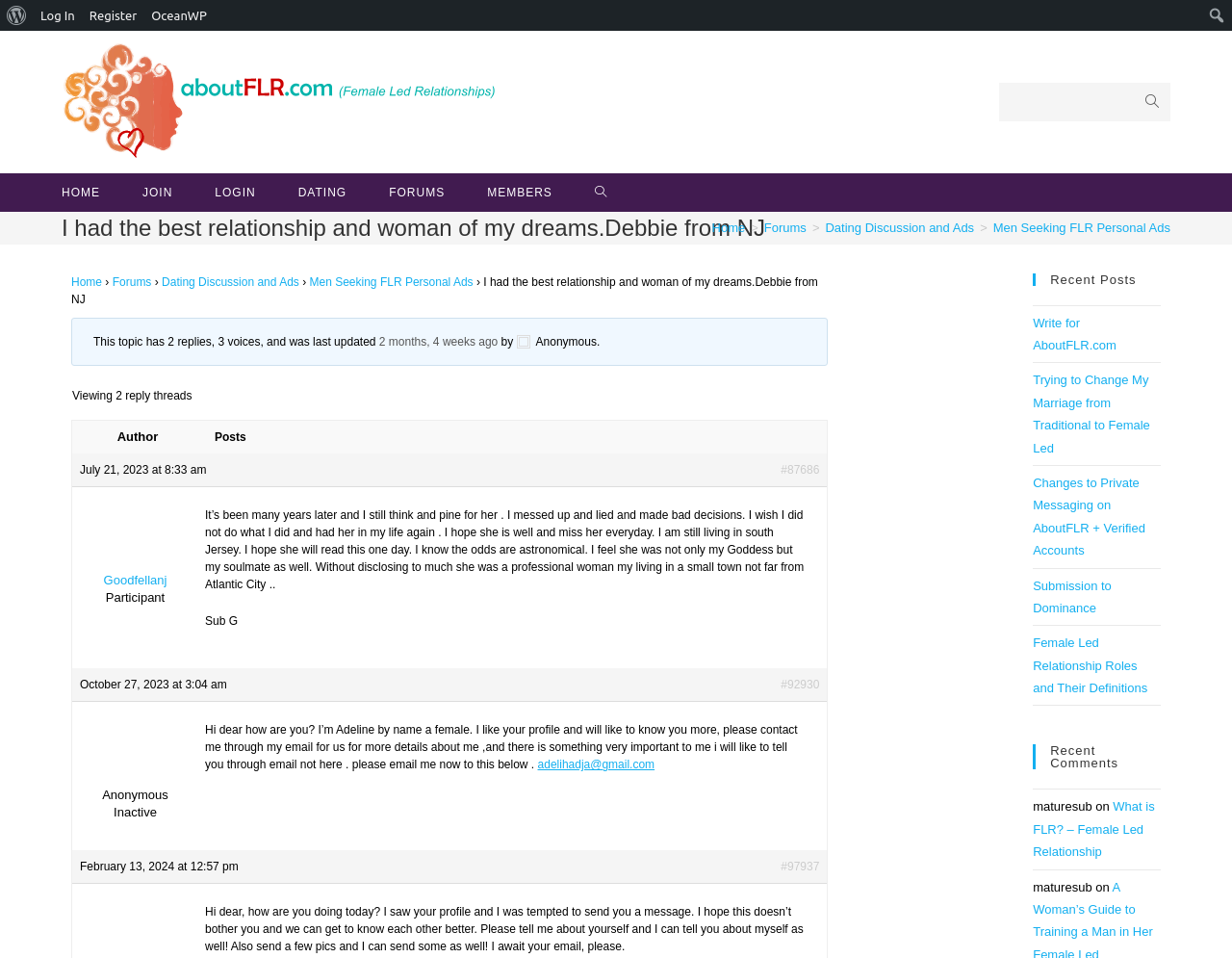Using the format (top-left x, top-left y, bottom-right x, bottom-right y), and given the element description, identify the bounding box coordinates within the screenshot: 7 Seeing It All Running

None